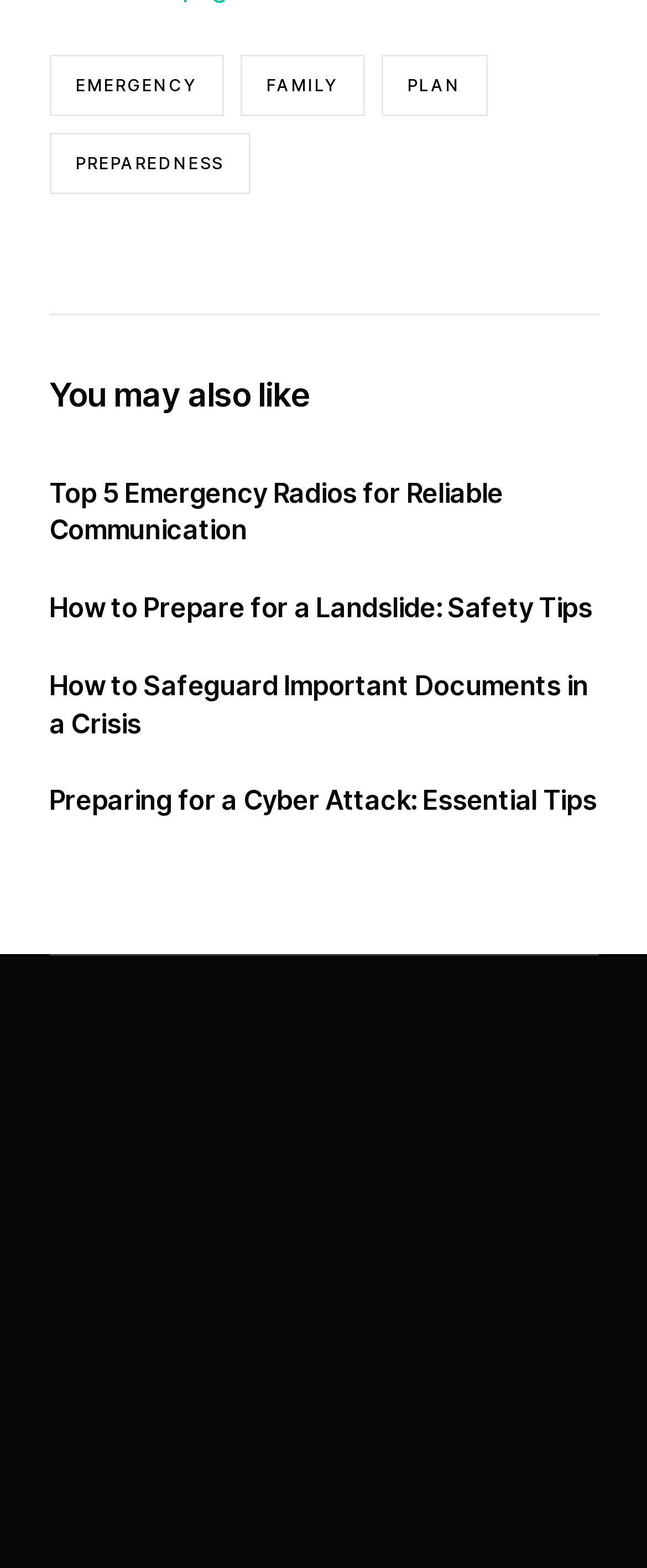Provide the bounding box coordinates of the area you need to click to execute the following instruction: "click on EMERGENCY link".

[0.076, 0.035, 0.345, 0.074]